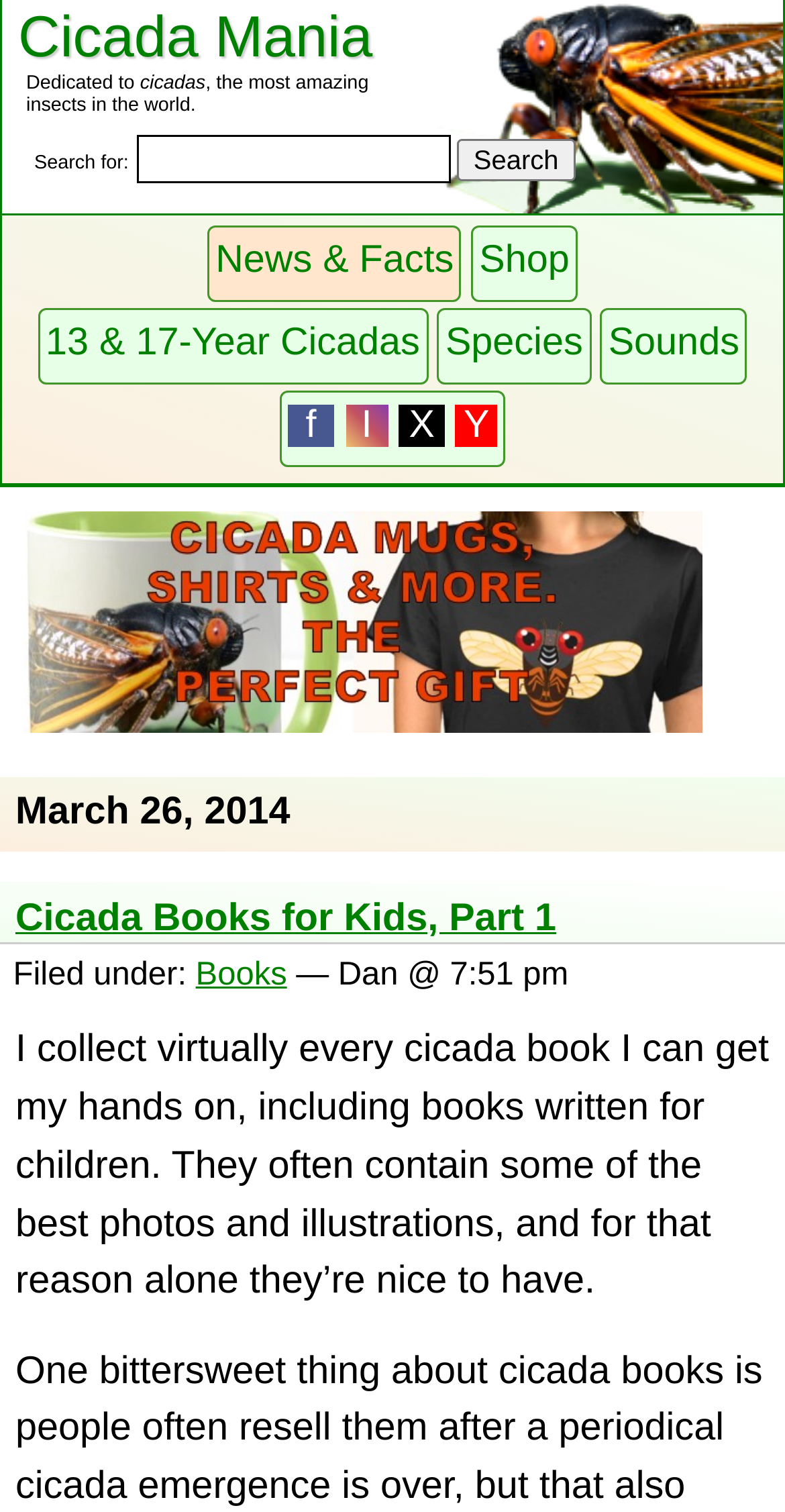What type of products are available in the shop?
Based on the image, give a one-word or short phrase answer.

Cicada T-shirts